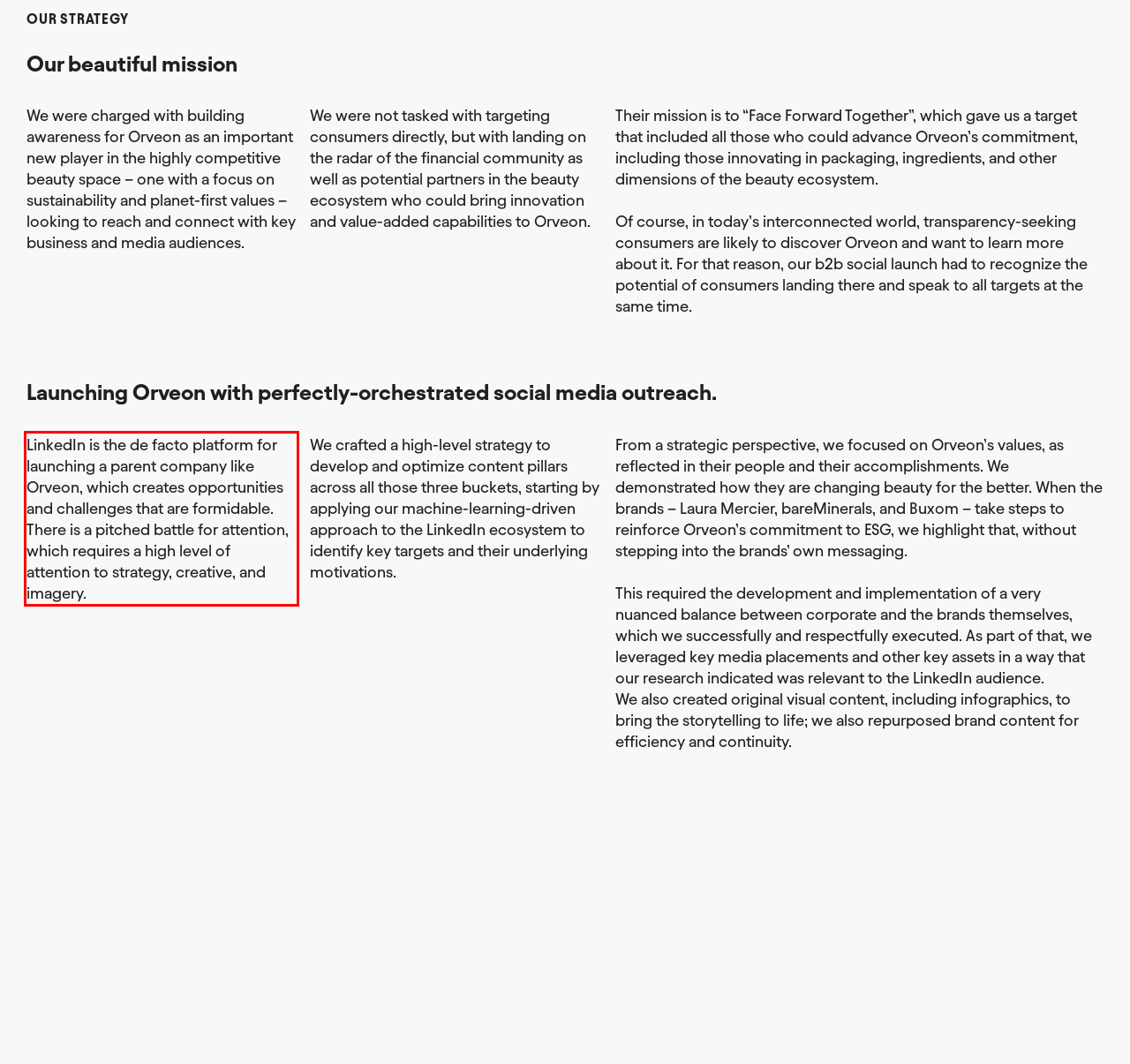Please perform OCR on the text within the red rectangle in the webpage screenshot and return the text content.

LinkedIn is the de facto platform for launching a parent company like Orveon, which creates opportunities and challenges that are formidable. There is a pitched battle for attention, which requires a high level of attention to strategy, creative, and imagery.